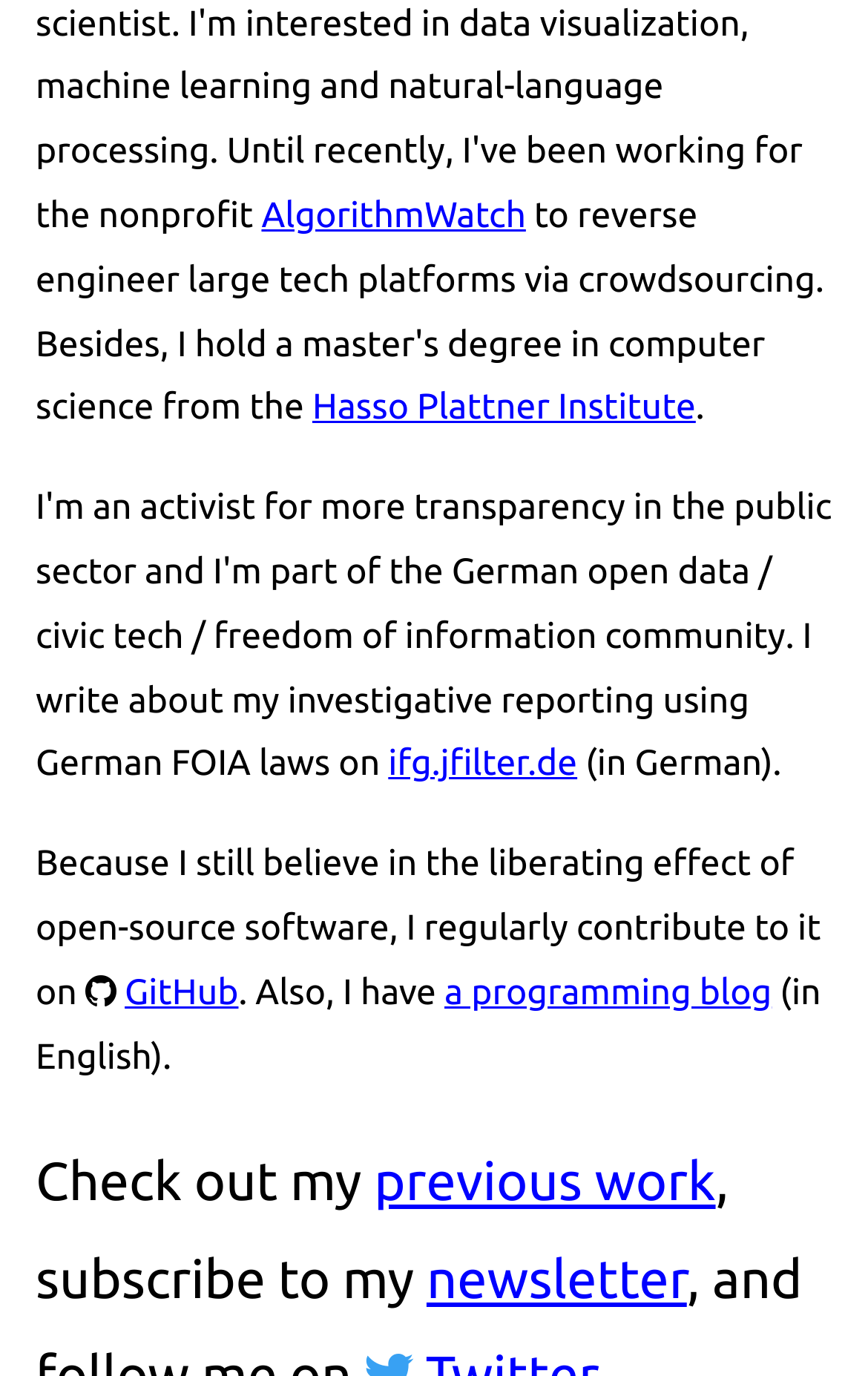Determine the bounding box coordinates of the UI element described below. Use the format (top-left x, top-left y, bottom-right x, bottom-right y) with floating point numbers between 0 and 1: Folgen

None